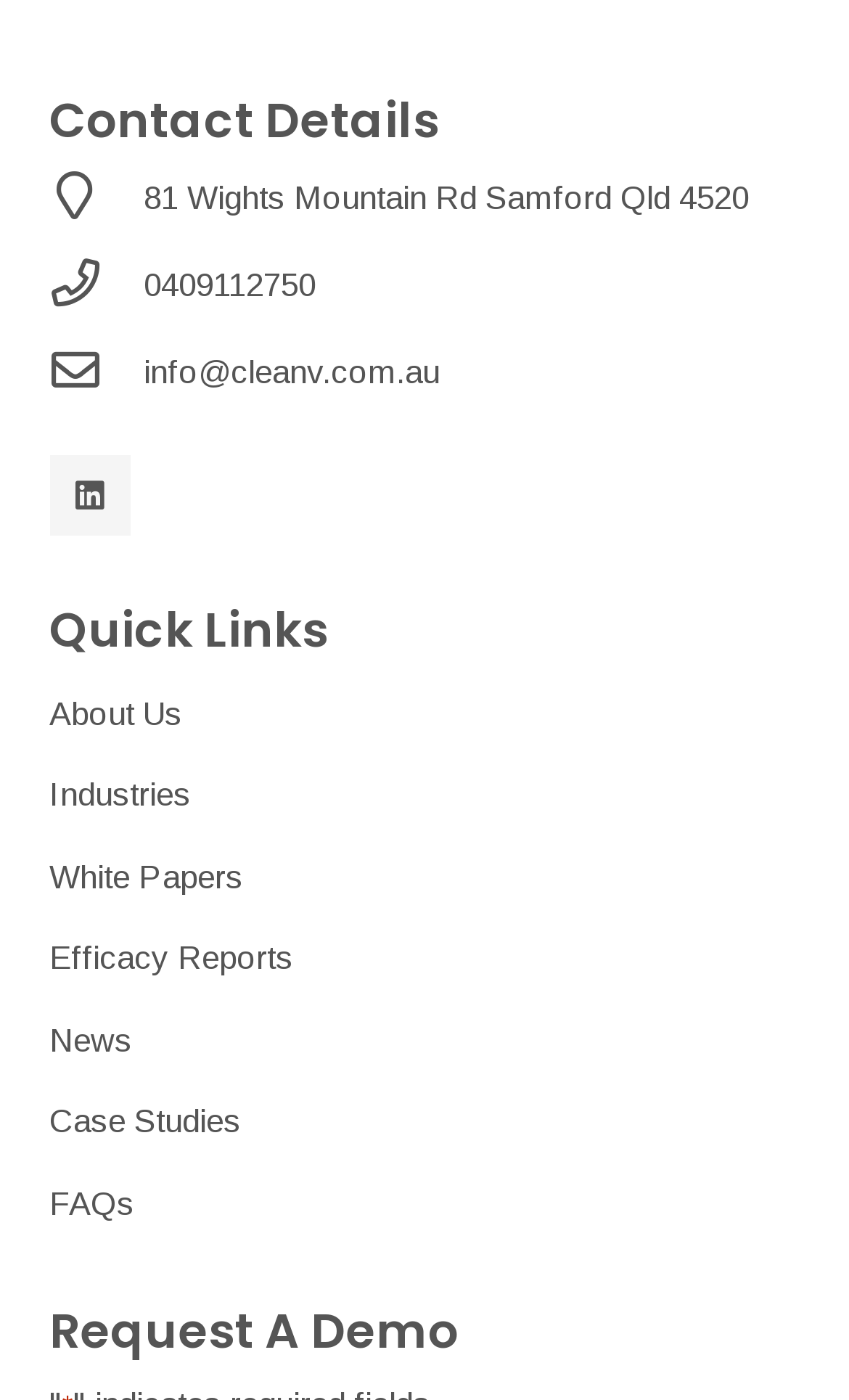Pinpoint the bounding box coordinates of the clickable element needed to complete the instruction: "Request a demo". The coordinates should be provided as four float numbers between 0 and 1: [left, top, right, bottom].

[0.058, 0.933, 0.942, 0.971]